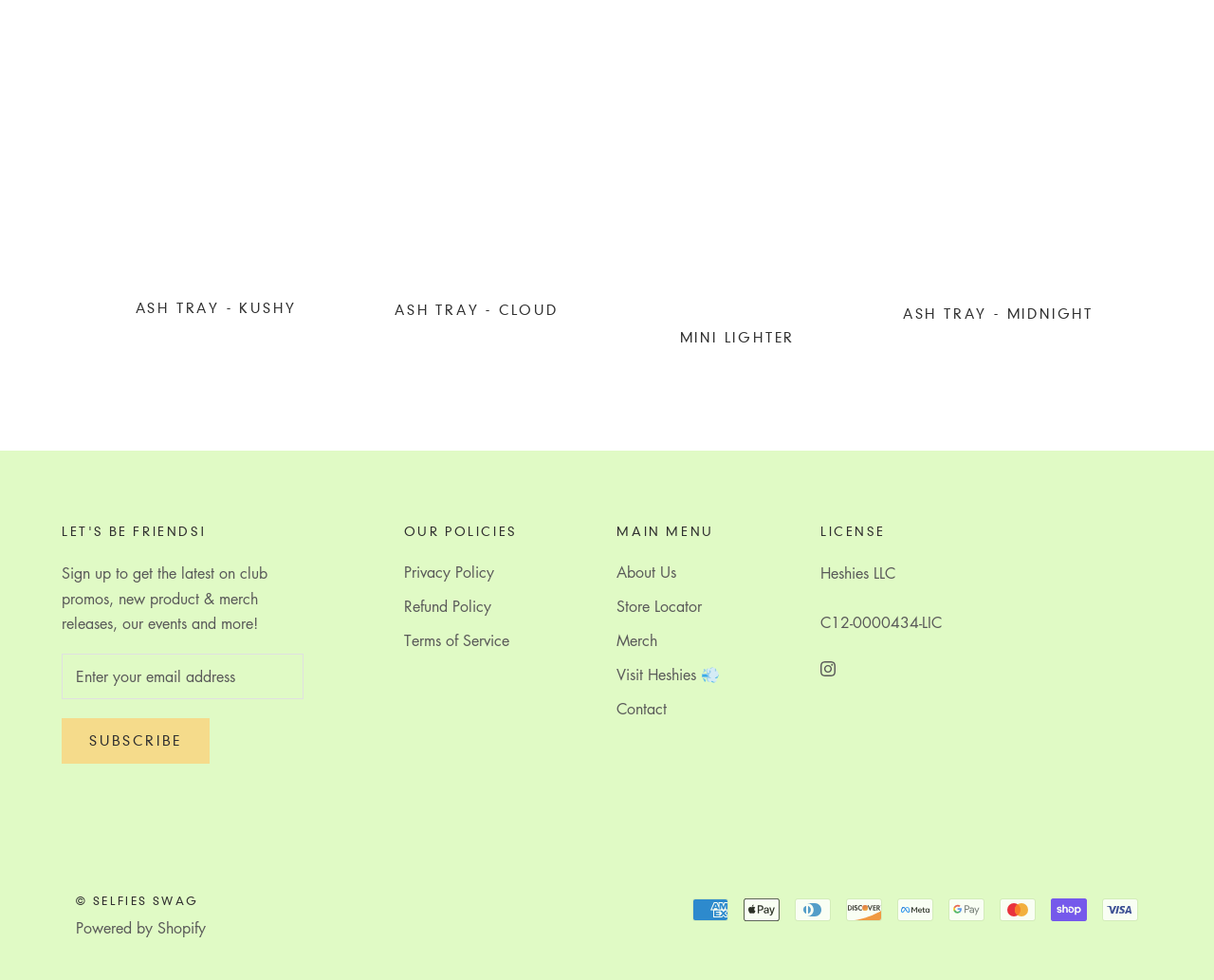Please locate the bounding box coordinates of the region I need to click to follow this instruction: "Click the 'SUBSCRIBE' button".

[0.051, 0.732, 0.173, 0.779]